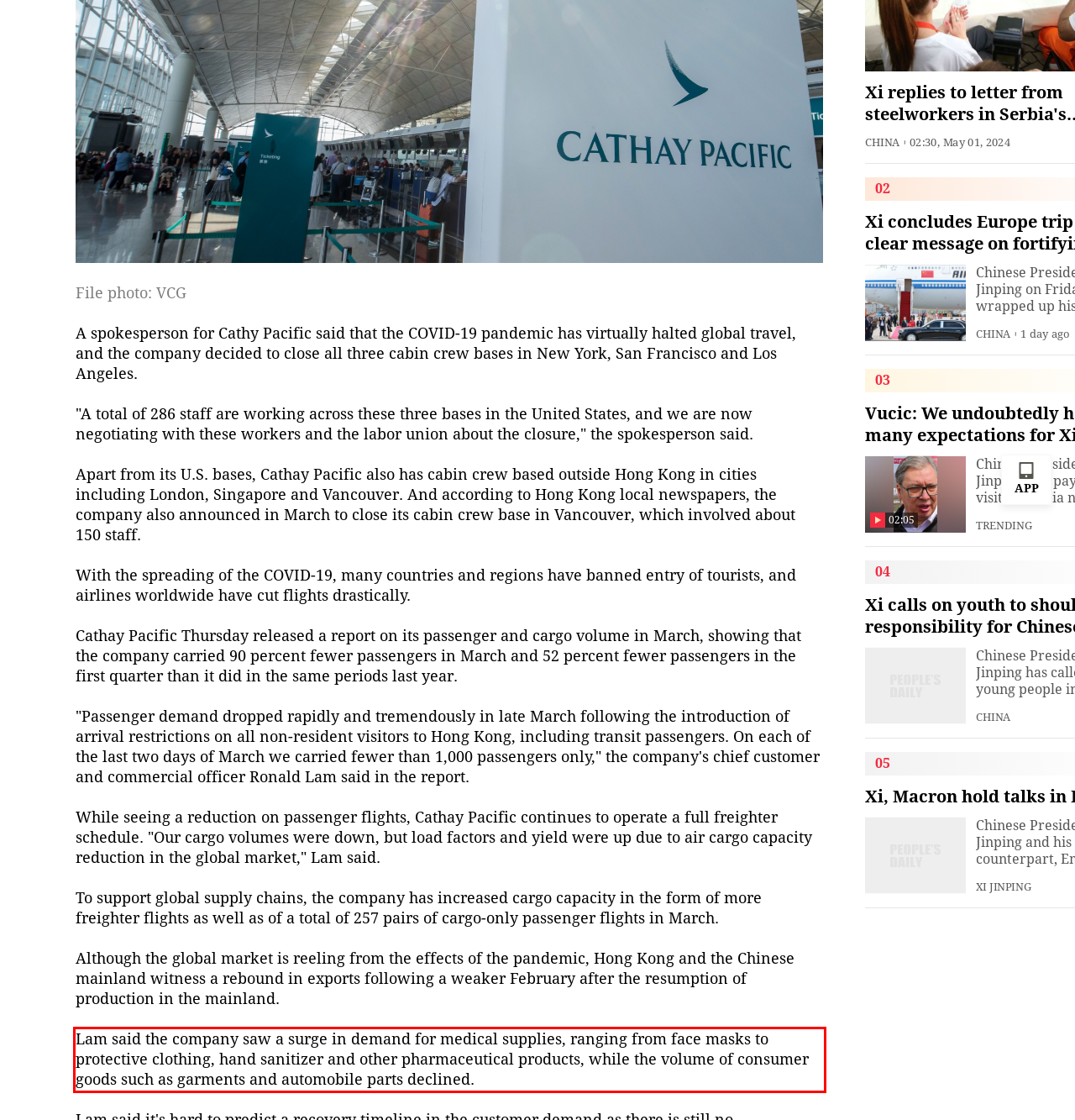With the given screenshot of a webpage, locate the red rectangle bounding box and extract the text content using OCR.

Lam said the company saw a surge in demand for medical supplies, ranging from face masks to protective clothing, hand sanitizer and other pharmaceutical products, while the volume of consumer goods such as garments and automobile parts declined.